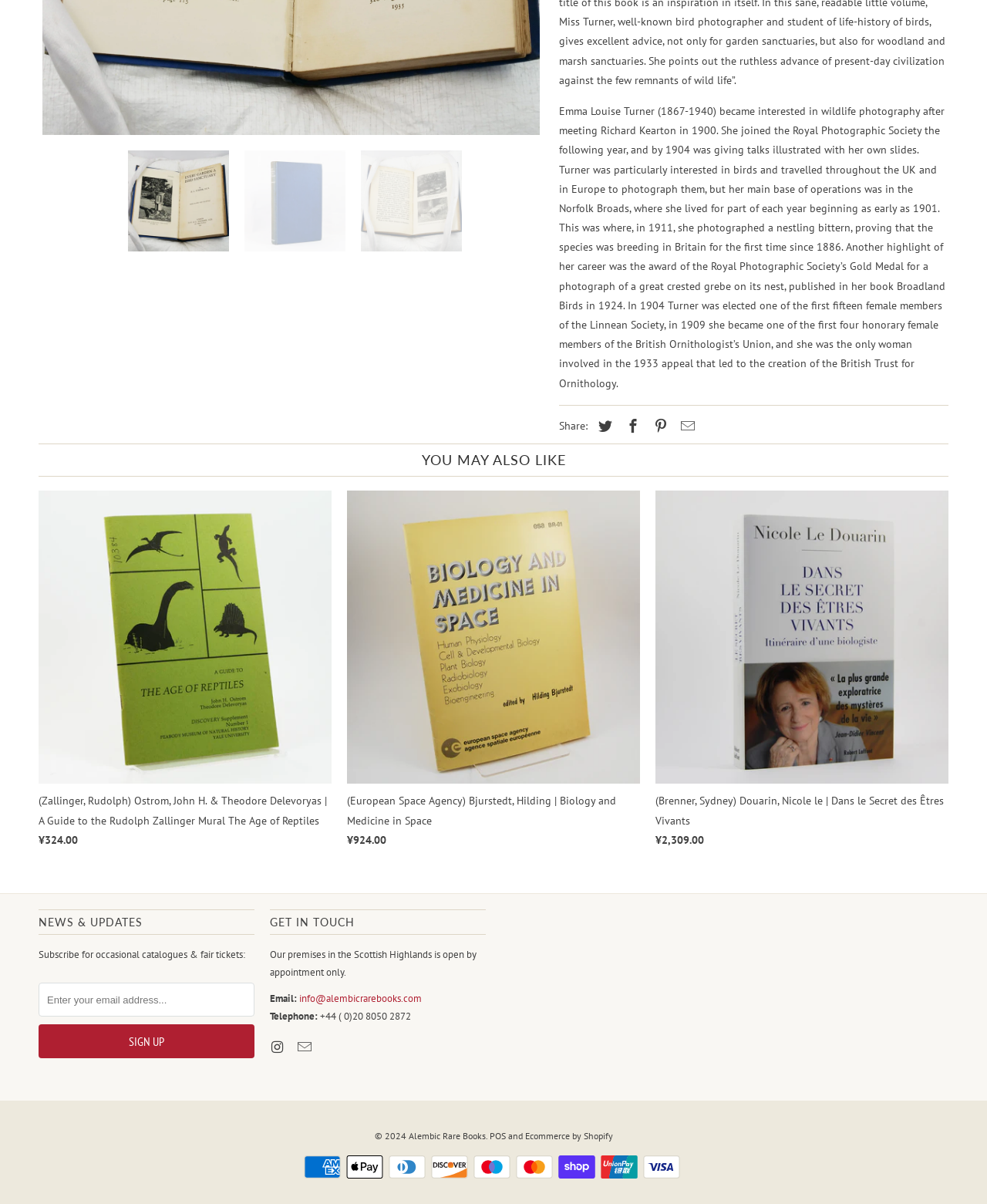Extract the bounding box coordinates for the UI element described as: "Related Items".

None